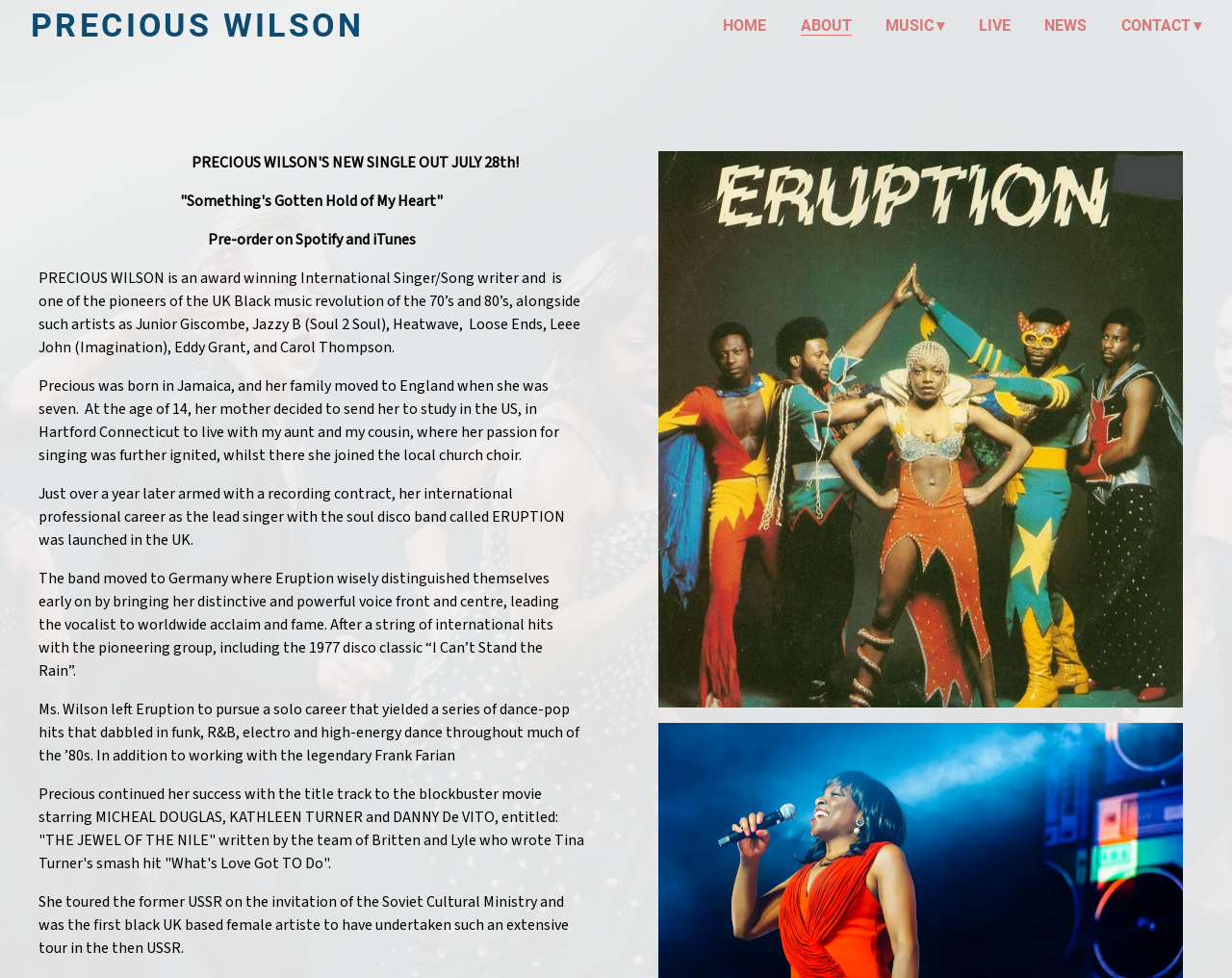Provide the bounding box for the UI element matching this description: "LIVE".

[0.794, 0.016, 0.82, 0.037]